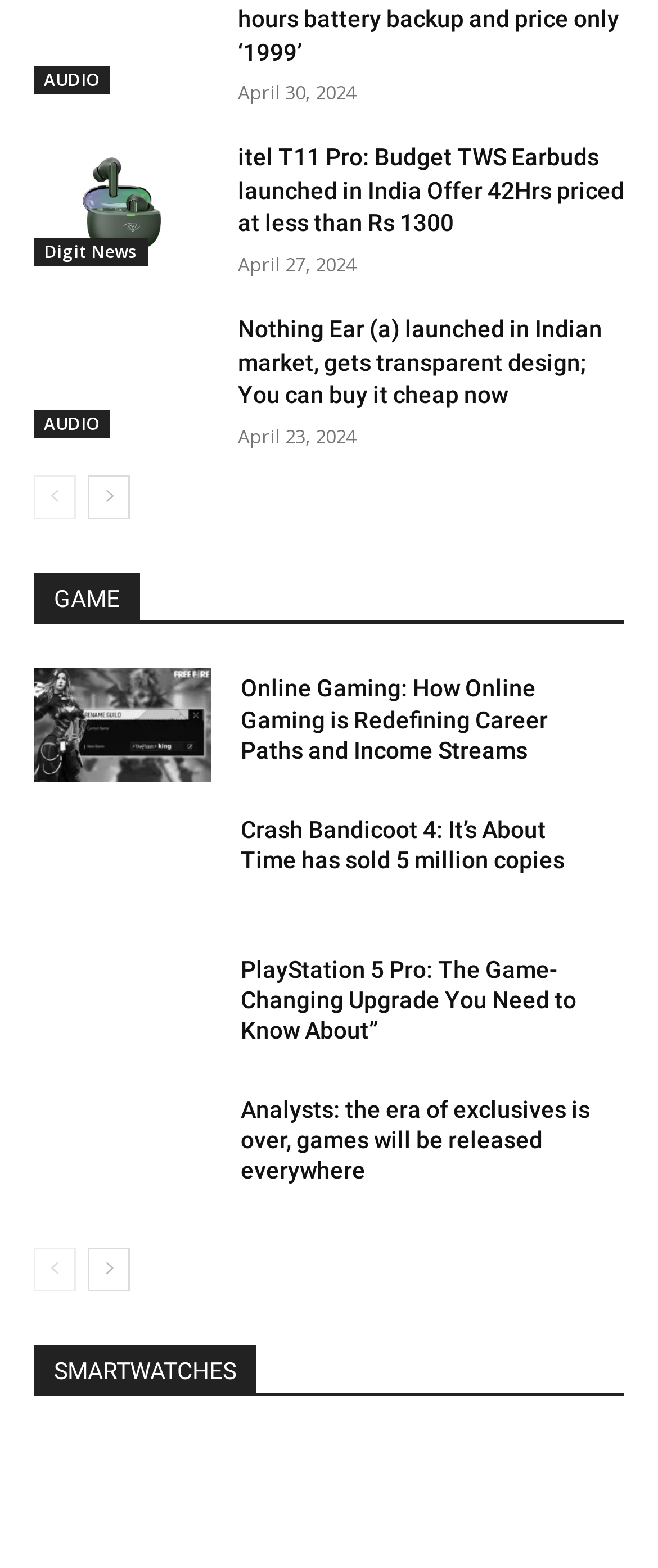Please identify the bounding box coordinates of the element I should click to complete this instruction: 'Go to previous page'. The coordinates should be given as four float numbers between 0 and 1, like this: [left, top, right, bottom].

[0.051, 0.303, 0.115, 0.331]